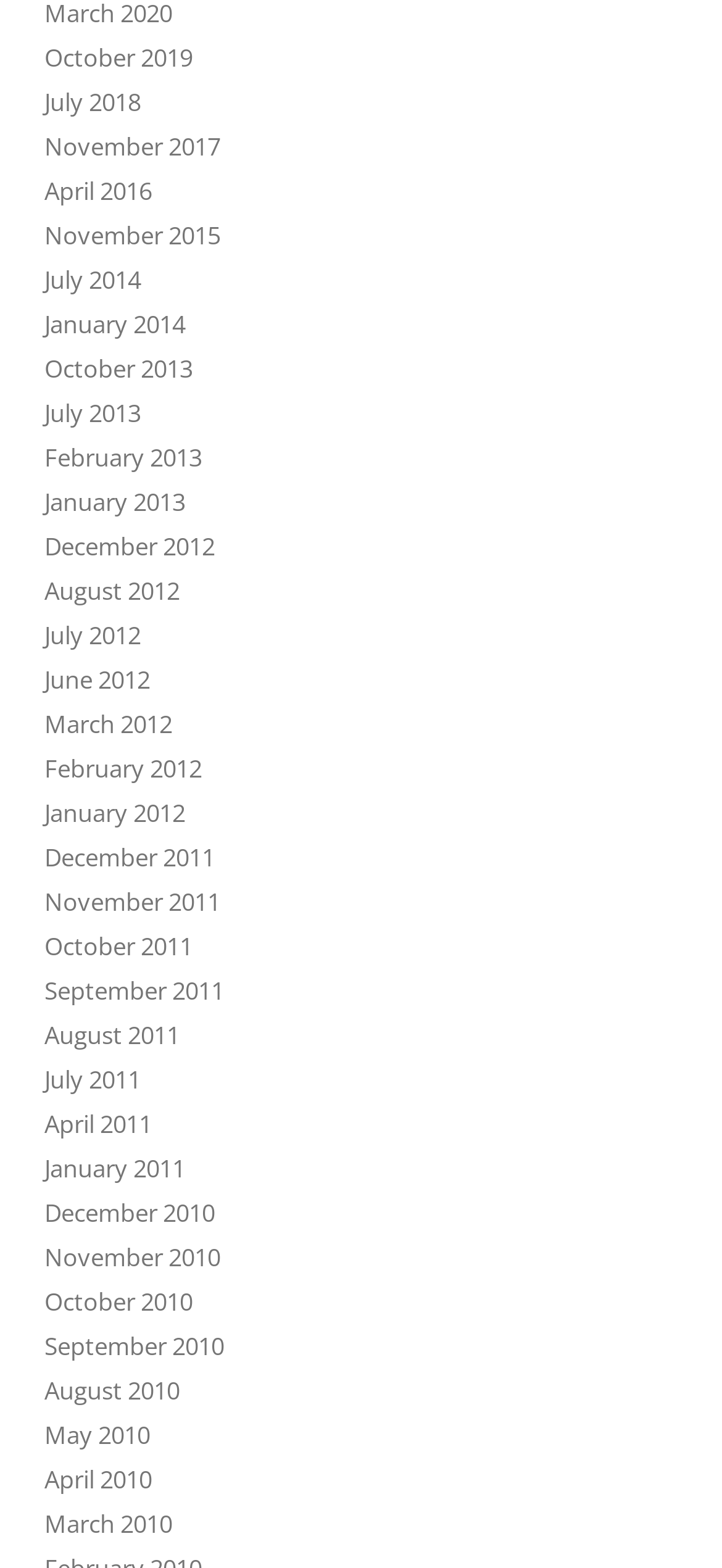Determine the bounding box coordinates of the region that needs to be clicked to achieve the task: "view July 2018".

[0.062, 0.054, 0.195, 0.075]